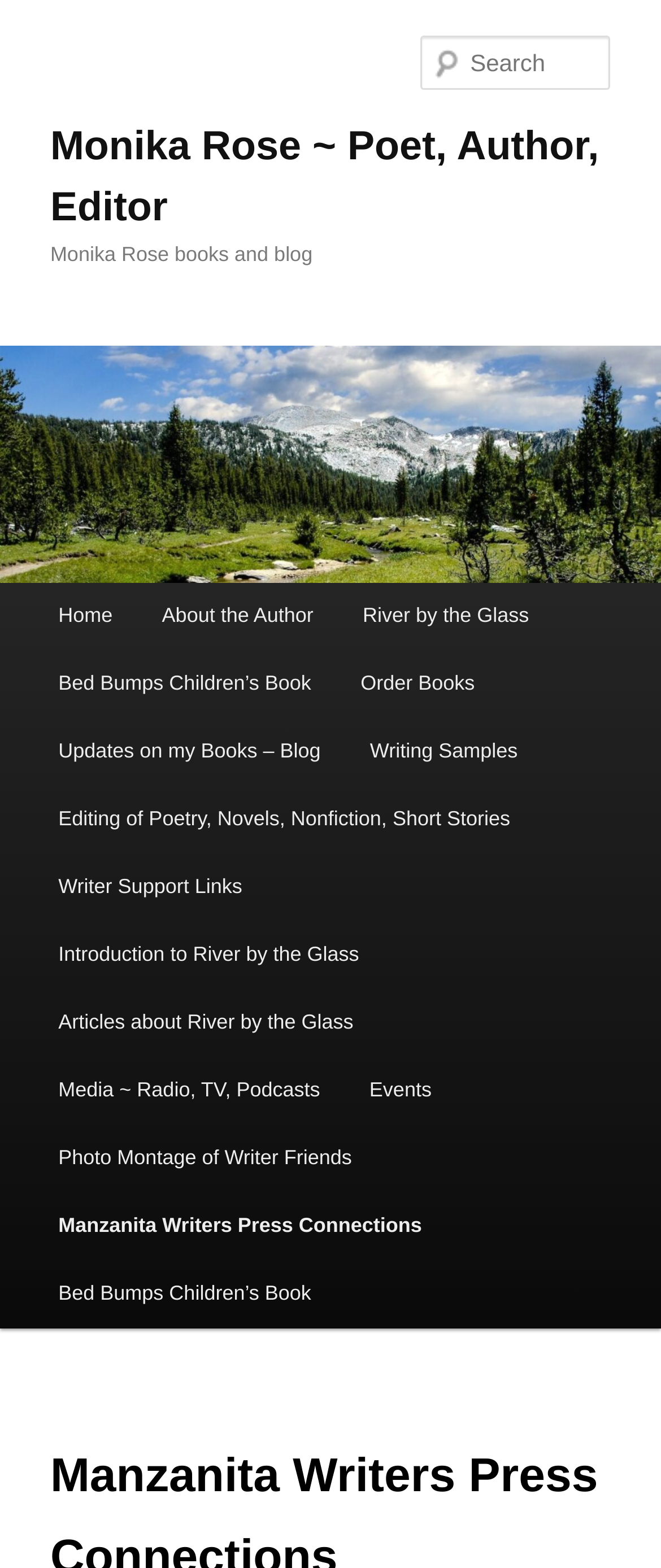Find the bounding box coordinates of the clickable region needed to perform the following instruction: "Search for something". The coordinates should be provided as four float numbers between 0 and 1, i.e., [left, top, right, bottom].

[0.637, 0.023, 0.924, 0.057]